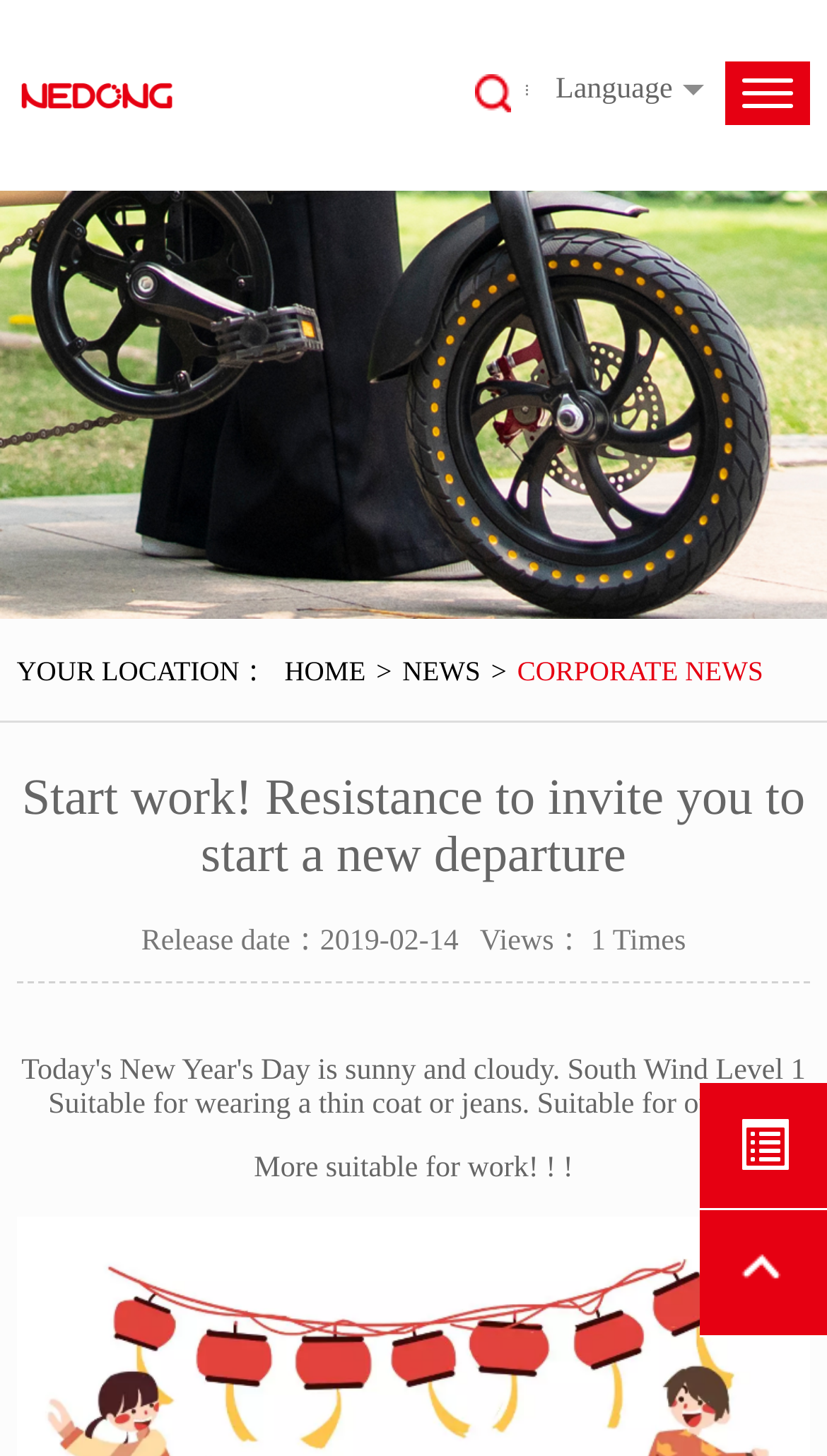Please answer the following question using a single word or phrase: 
What is the theme of the article?

Work